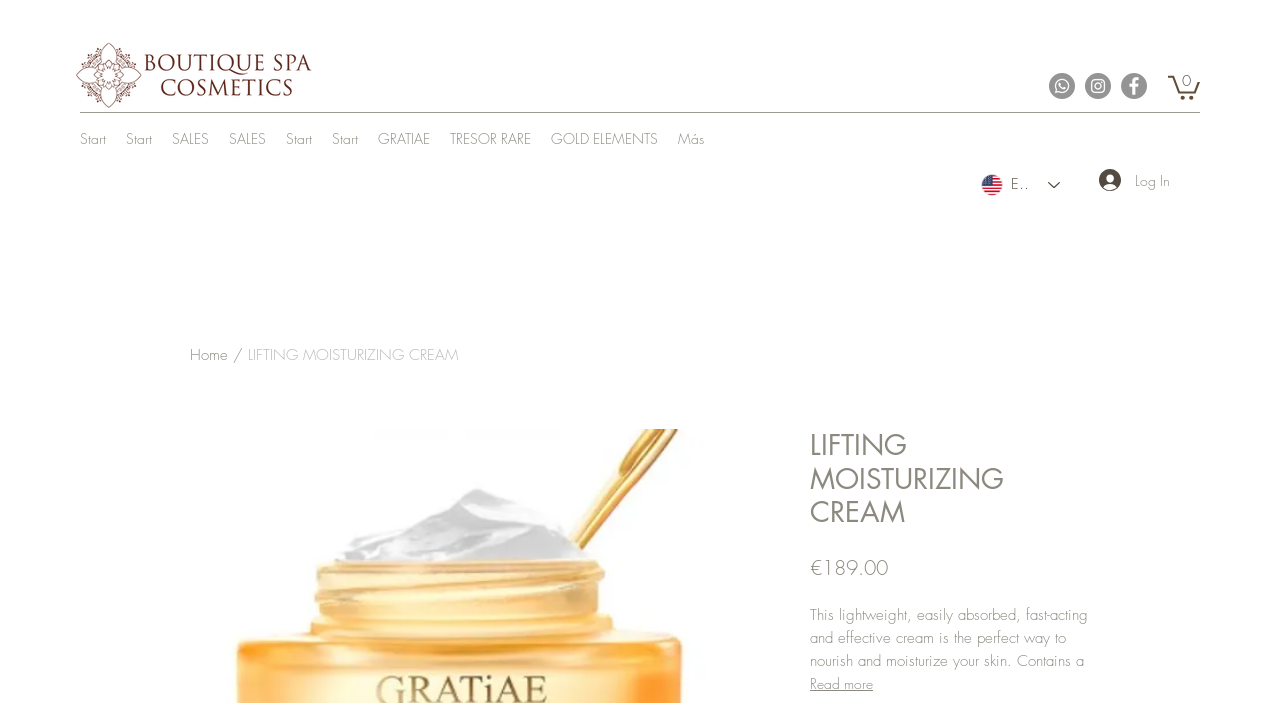Please identify the bounding box coordinates of the clickable area that will fulfill the following instruction: "Click the logo". The coordinates should be in the format of four float numbers between 0 and 1, i.e., [left, top, right, bottom].

[0.022, 0.028, 0.282, 0.179]